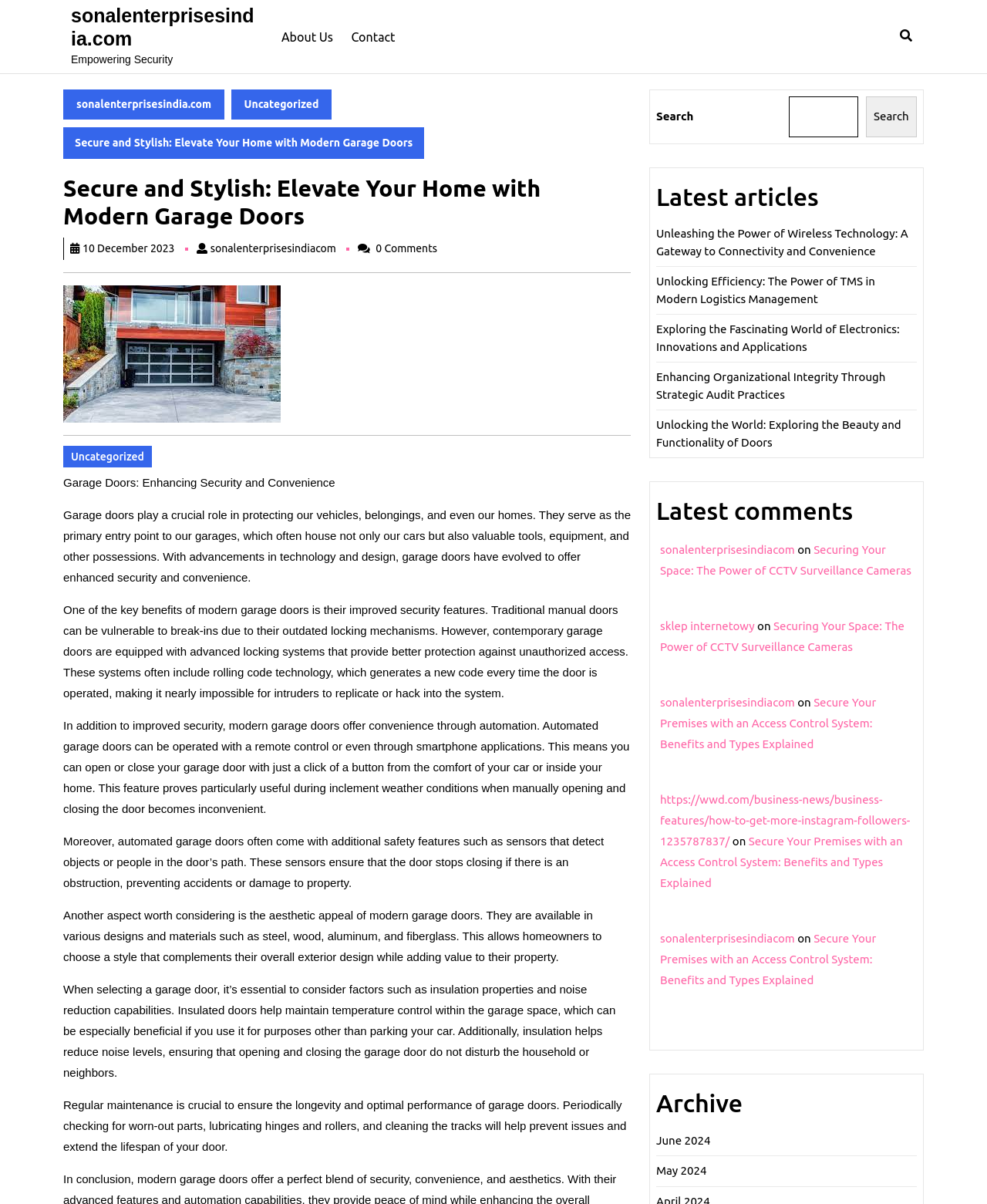What is the purpose of sensors in automated garage doors?
Refer to the image and provide a detailed answer to the question.

The webpage mentions that automated garage doors often come with additional safety features such as sensors that detect objects or people in the door's path, ensuring that the door stops closing if there is an obstruction, preventing accidents or damage to property.